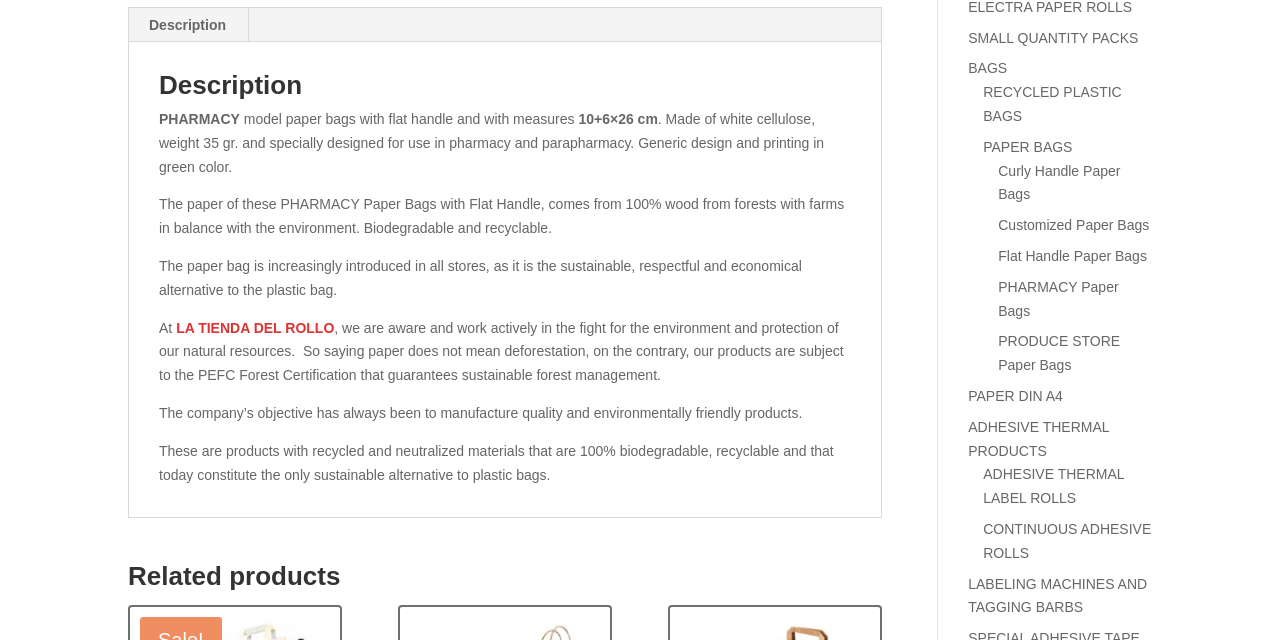Find the bounding box coordinates for the HTML element specified by: "LABELING MACHINES AND TAGGING BARBS".

[0.756, 0.899, 0.896, 0.961]